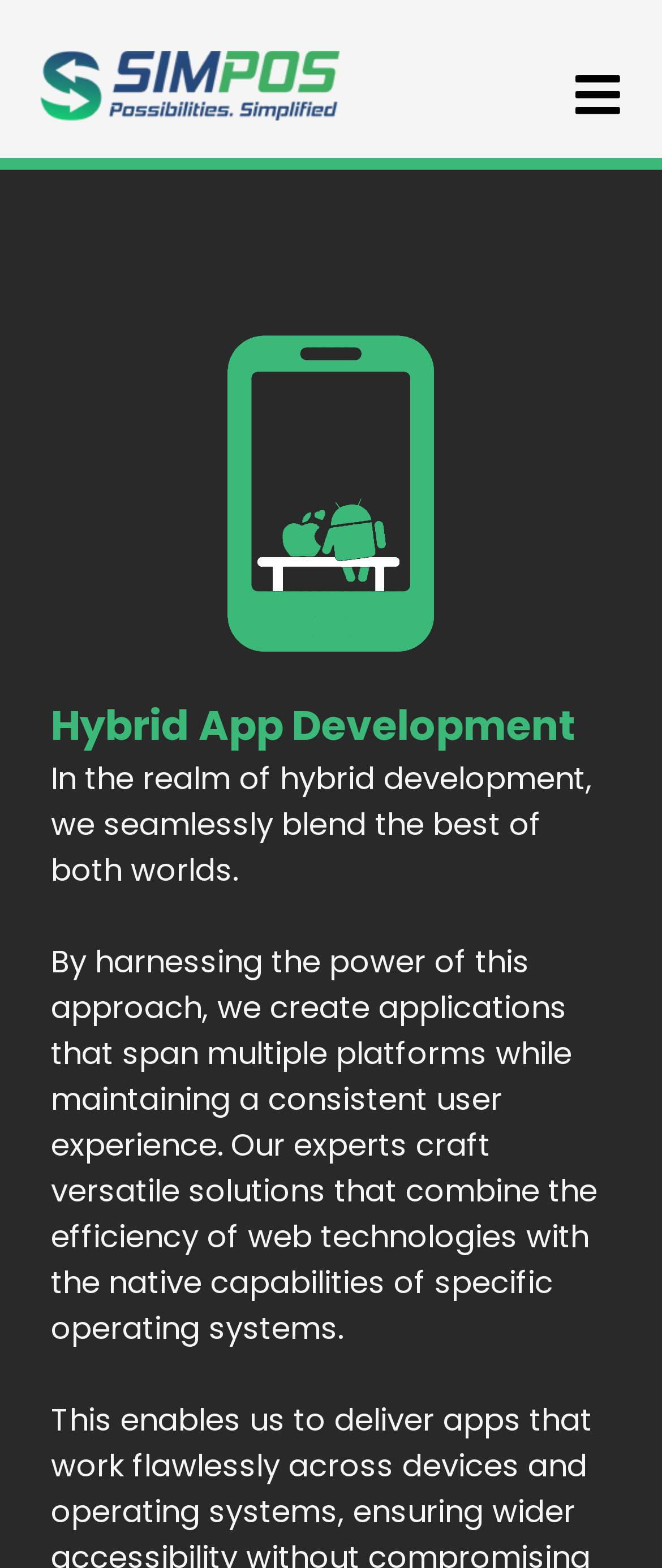What is the main topic of the webpage?
Respond with a short answer, either a single word or a phrase, based on the image.

Hybrid App Development